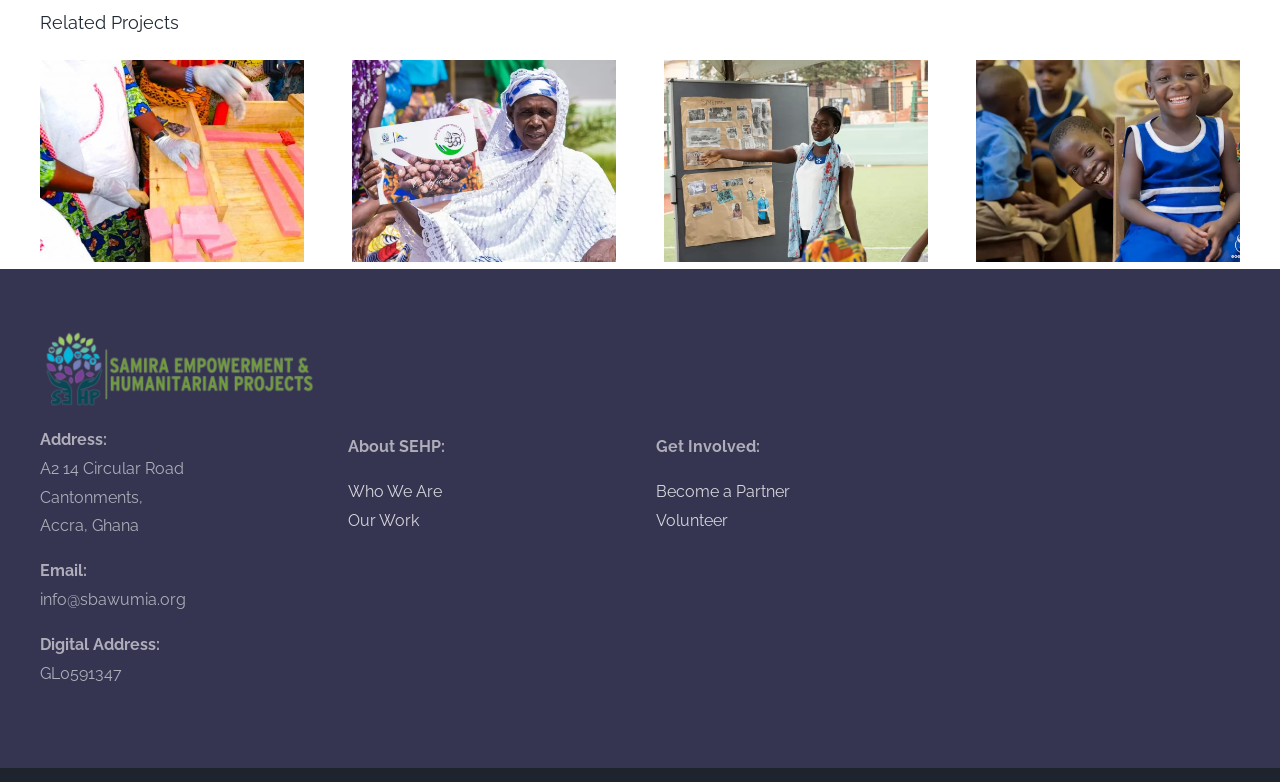Find the coordinates for the bounding box of the element with this description: "Our Work".

[0.272, 0.648, 0.488, 0.685]